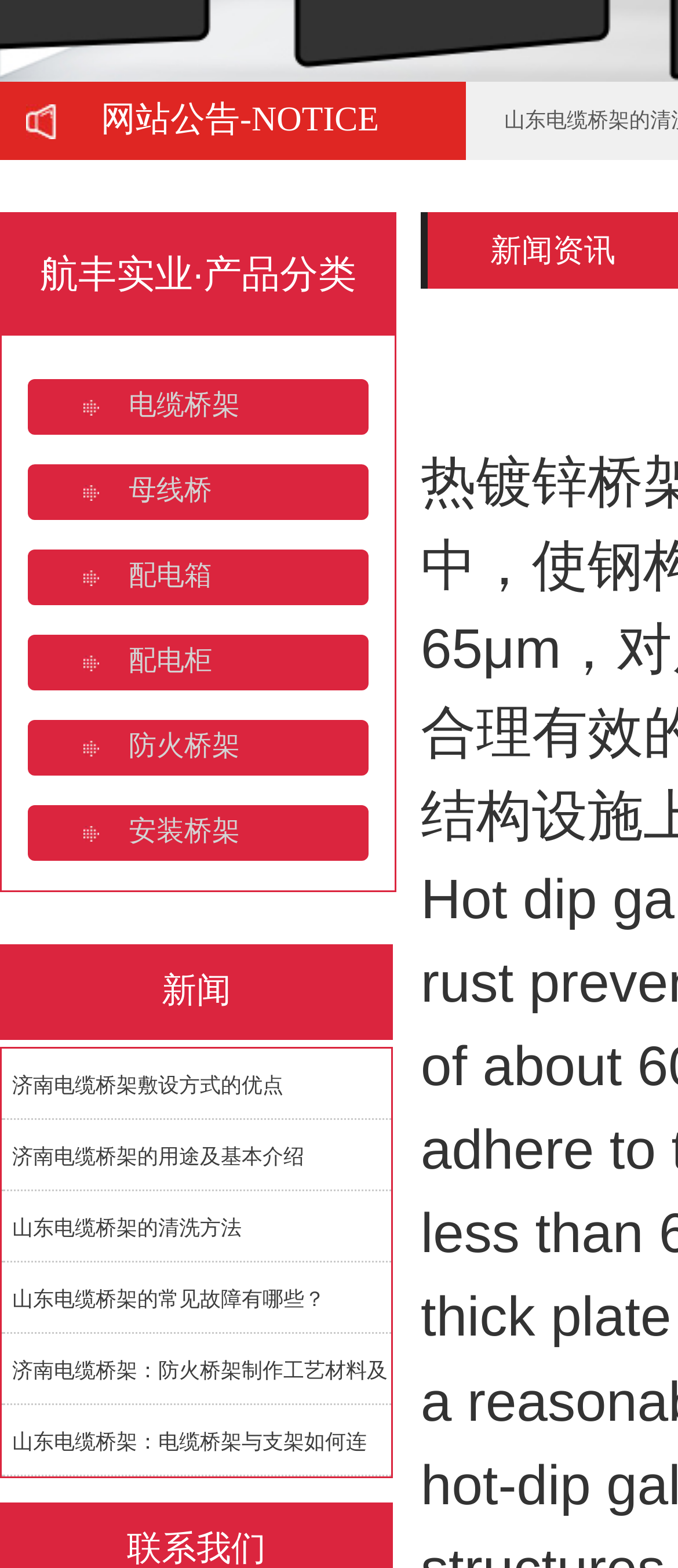How many links are there in the news section?
Give a single word or phrase as your answer by examining the image.

7